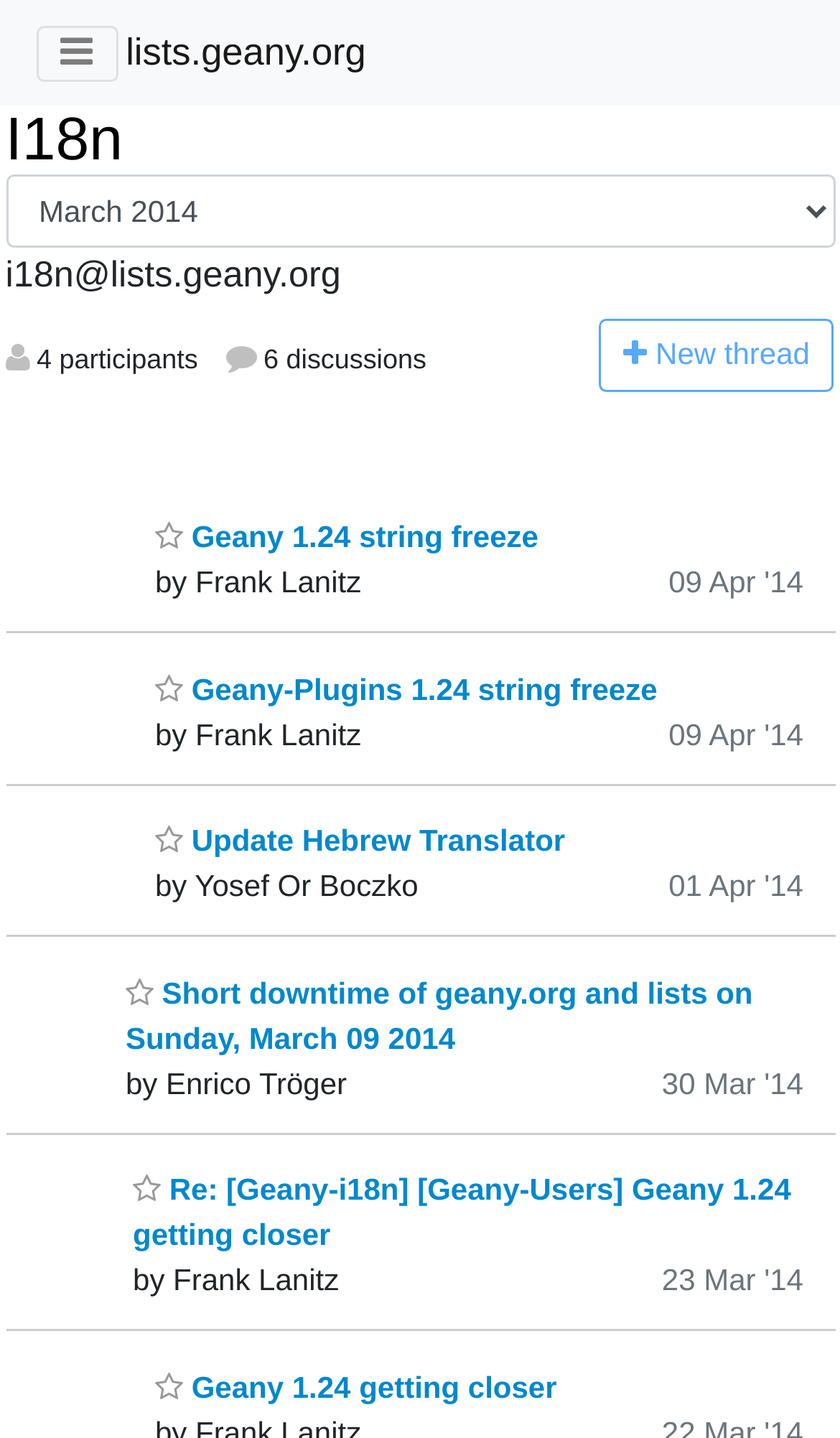What is the date of the thread 'Short downtime of geany.org and lists on Sunday, March 09 2014'?
Using the information from the image, answer the question thoroughly.

I found the answer by looking at the generic text 'Sunday, 30 March 2014 15:37:35' which is located next to the link ' Short downtime of geany.org and lists on Sunday, March 09 2014', indicating the date of the thread.